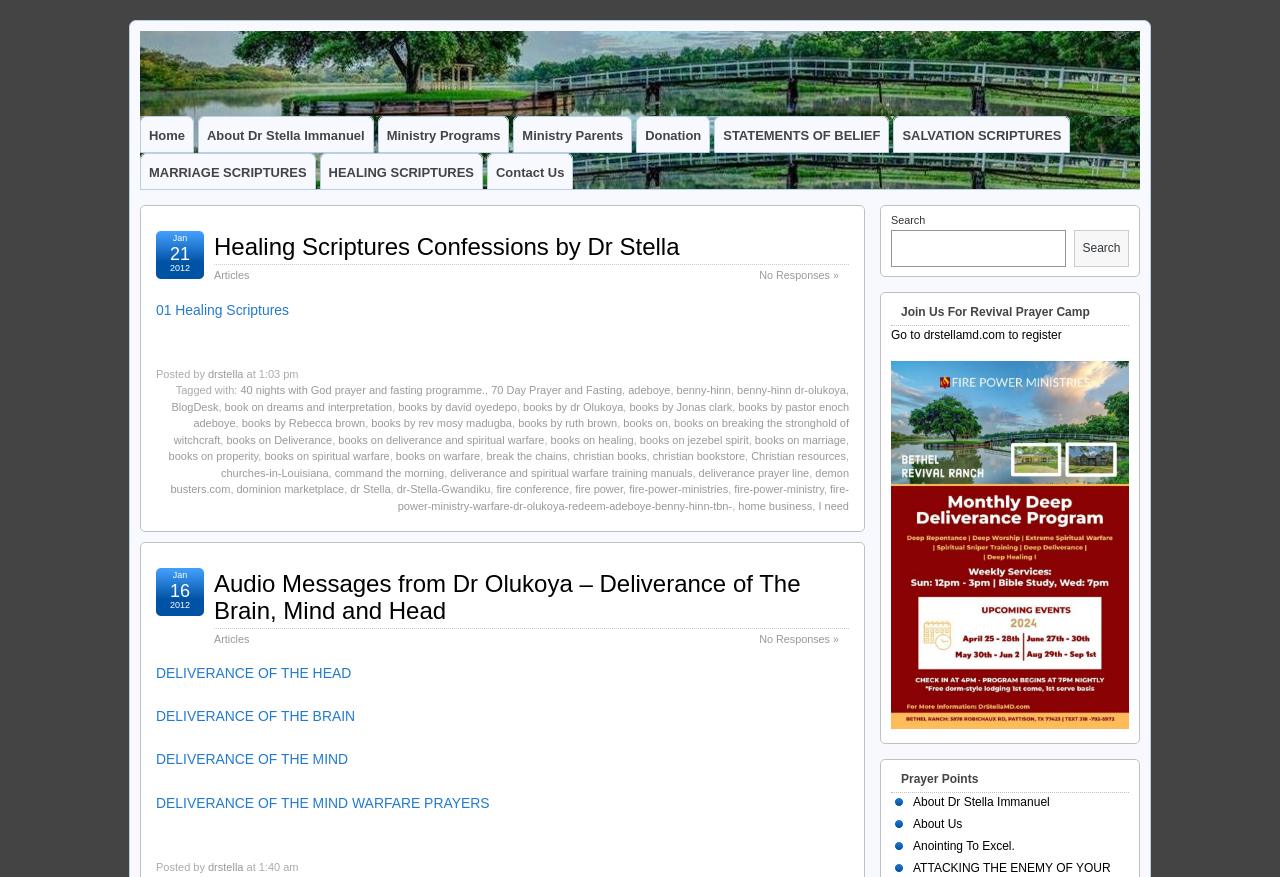Extract the top-level heading from the webpage and provide its text.

Fire Power Ministry